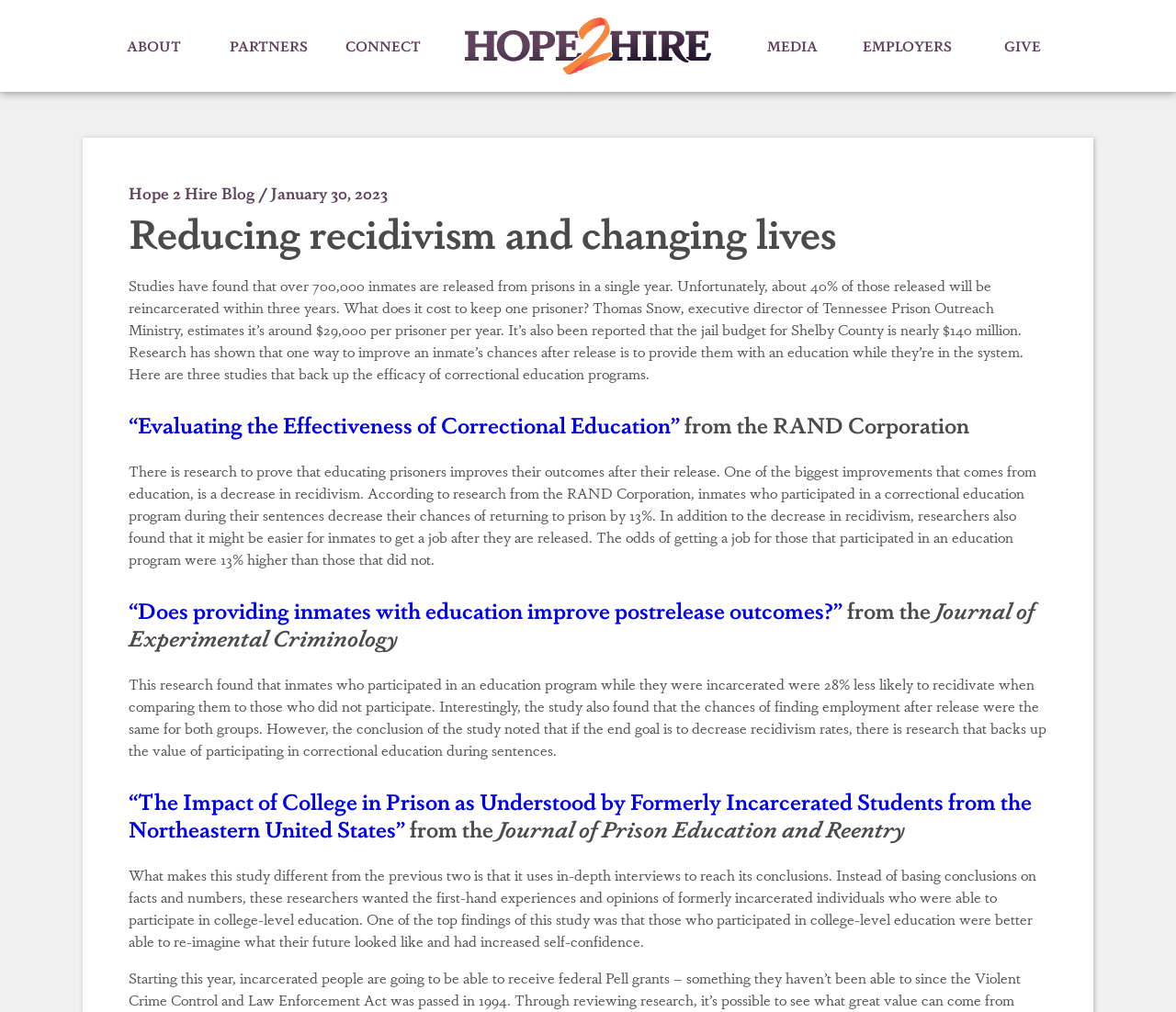Answer the question using only one word or a concise phrase: What is the name of the ministry mentioned in the article?

Tennessee Prison Outreach Ministry